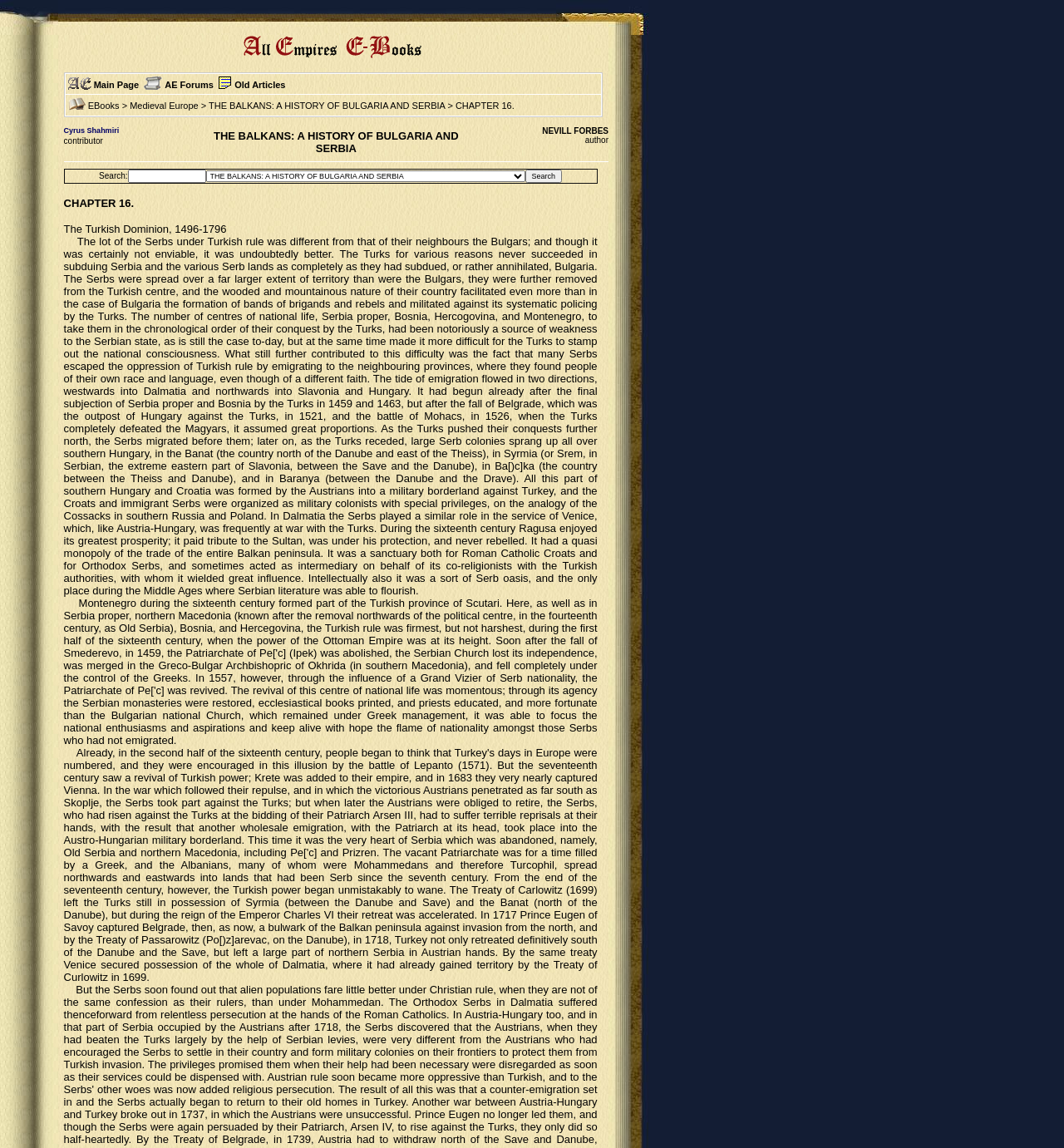Find the bounding box coordinates for the element that must be clicked to complete the instruction: "Click the 'Main Page' link". The coordinates should be four float numbers between 0 and 1, indicated as [left, top, right, bottom].

[0.088, 0.07, 0.131, 0.078]